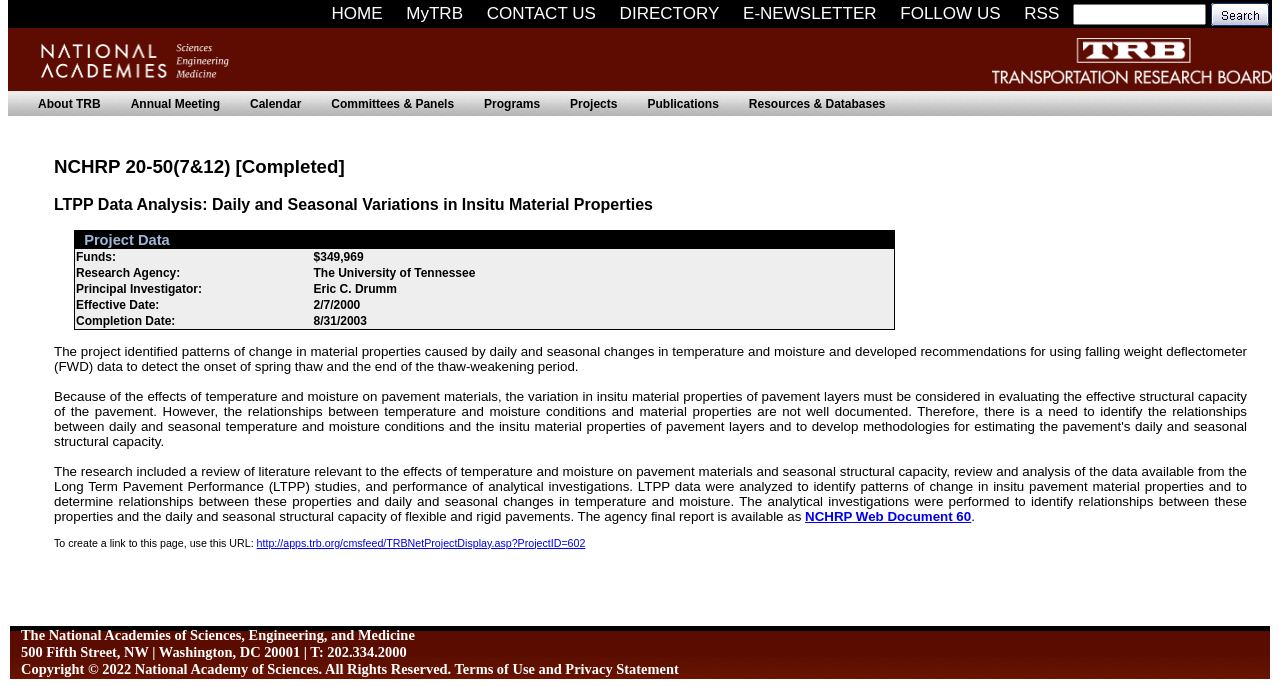Review the image closely and give a comprehensive answer to the question: What is the name of the research agency involved in the project?

I looked at the project description and found a table with details about the project. One of the rows in the table has a label 'Research Agency:' and a value of 'The University of Tennessee'. This suggests that The University of Tennessee is the research agency involved in the project.